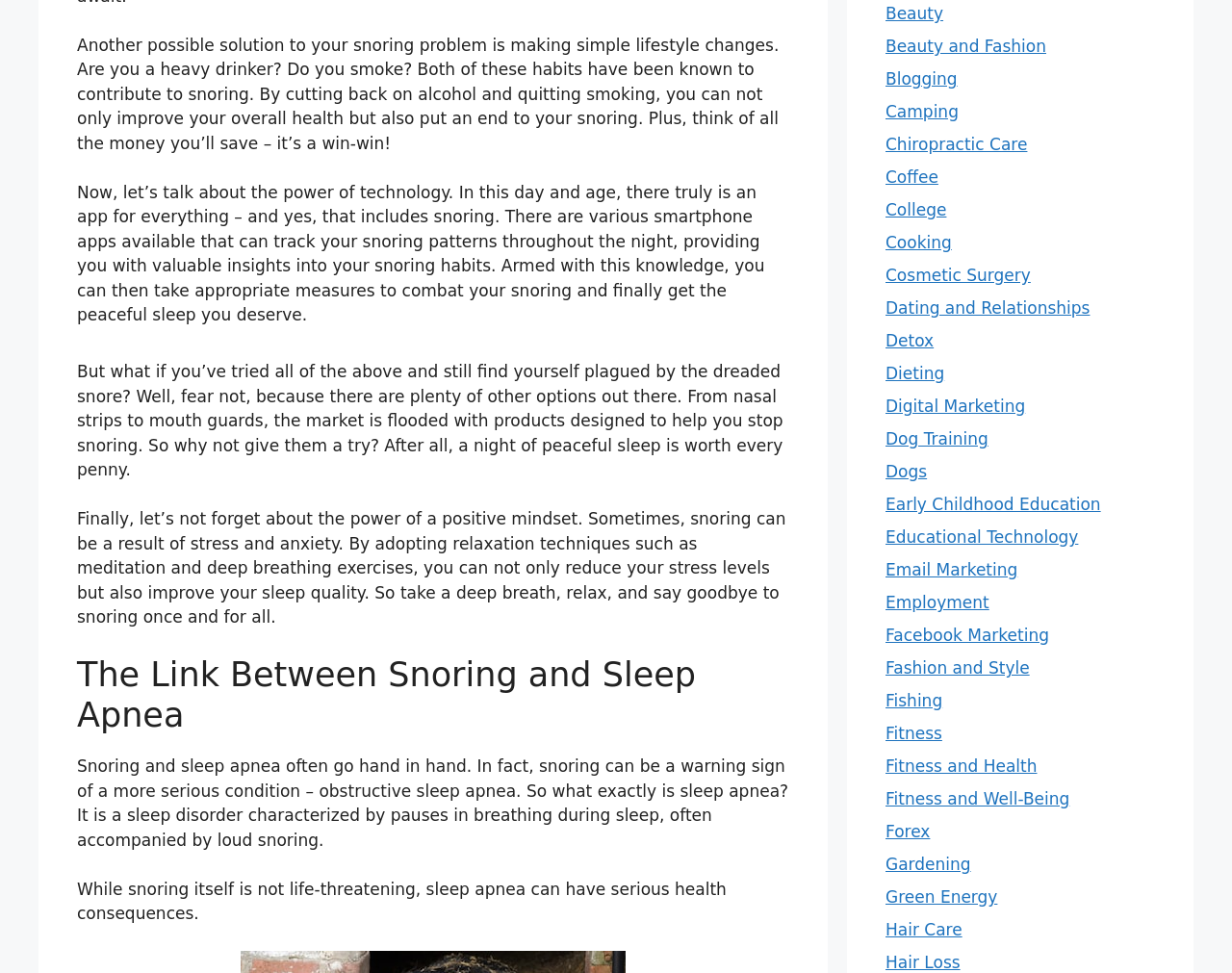Please identify the bounding box coordinates of the element's region that should be clicked to execute the following instruction: "Click on the 'Chiropractic Care' link". The bounding box coordinates must be four float numbers between 0 and 1, i.e., [left, top, right, bottom].

[0.719, 0.139, 0.834, 0.158]